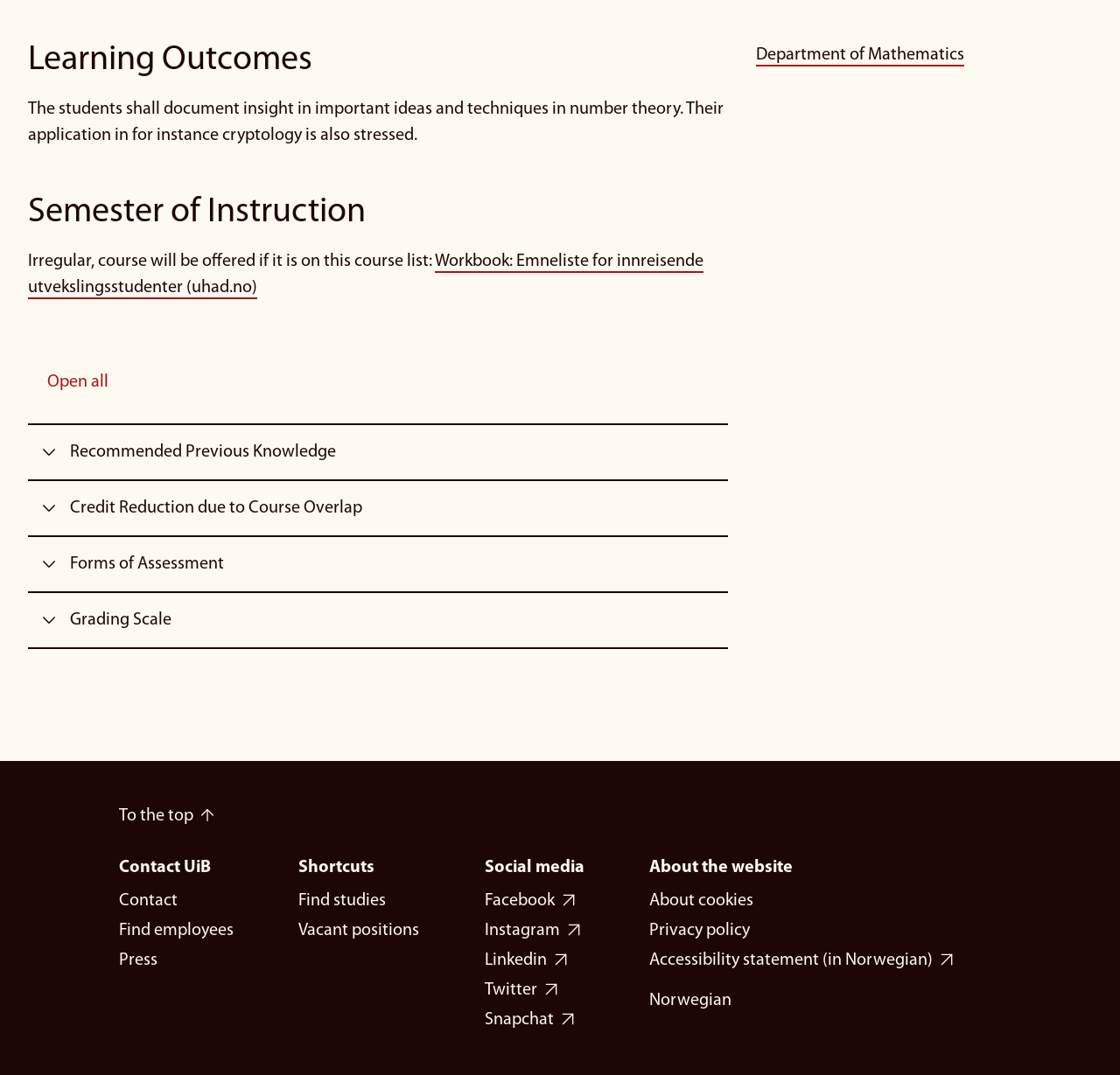Predict the bounding box of the UI element based on this description: "Department of Mathematics".

[0.675, 0.039, 0.975, 0.063]